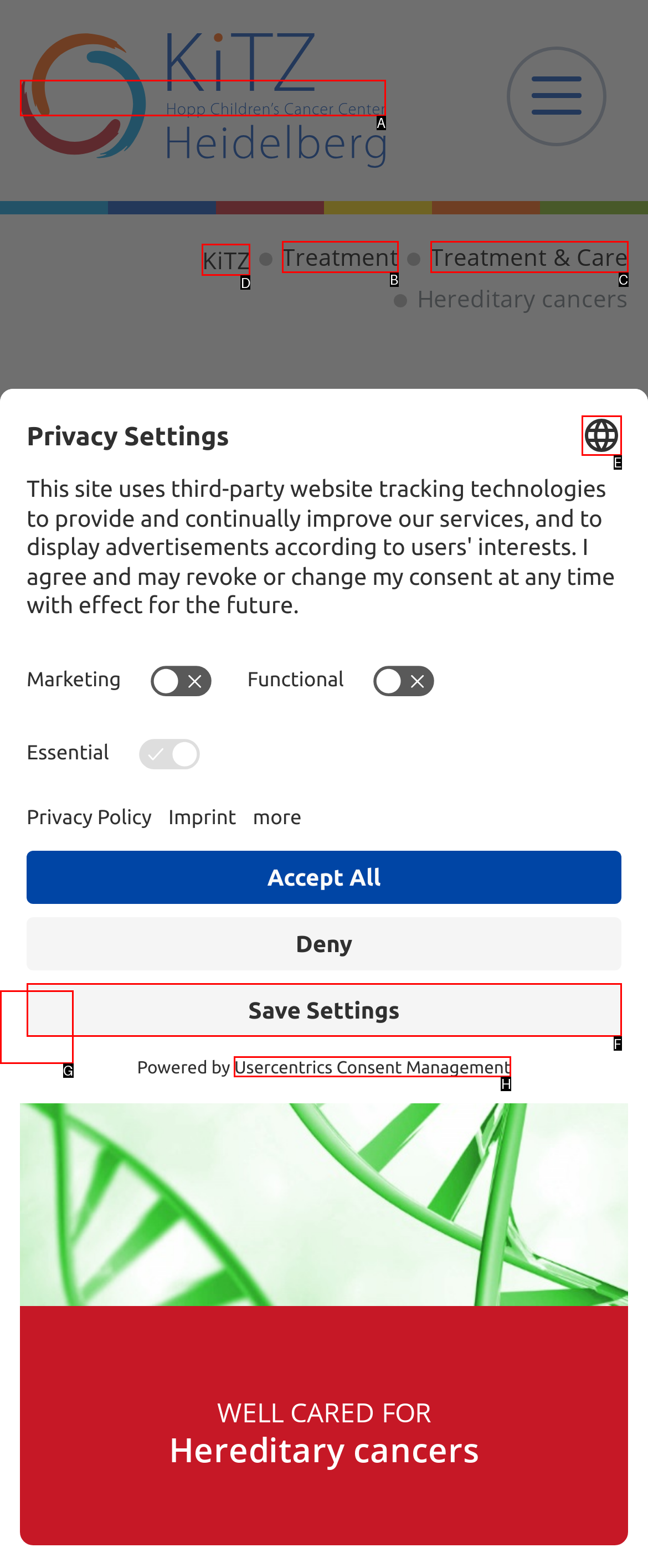Choose the HTML element that should be clicked to accomplish the task: Click the link to Hopp Children's Cancer Center Heidelberg. Answer with the letter of the chosen option.

A